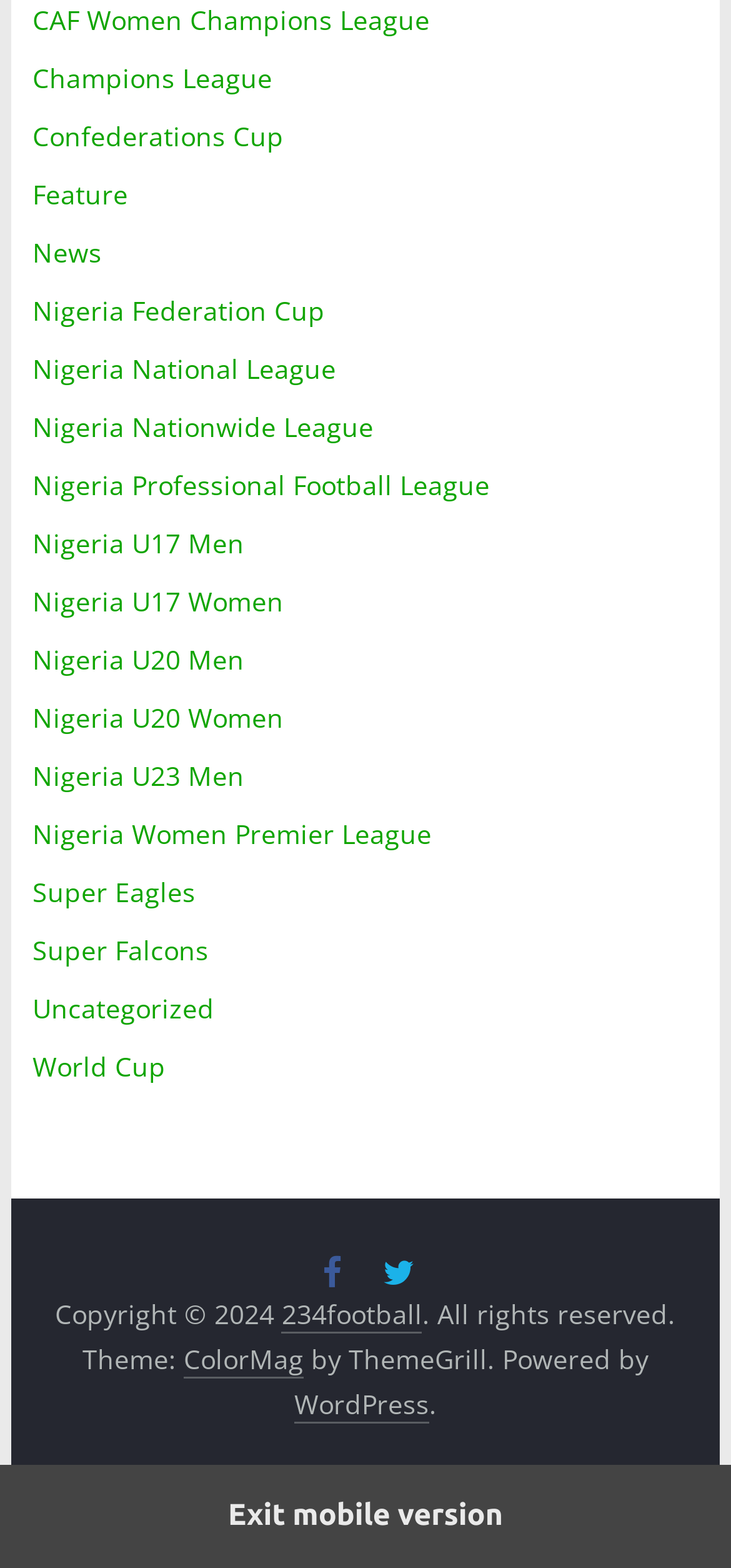Locate the bounding box coordinates of the clickable region to complete the following instruction: "View Super Eagles."

[0.044, 0.558, 0.267, 0.581]